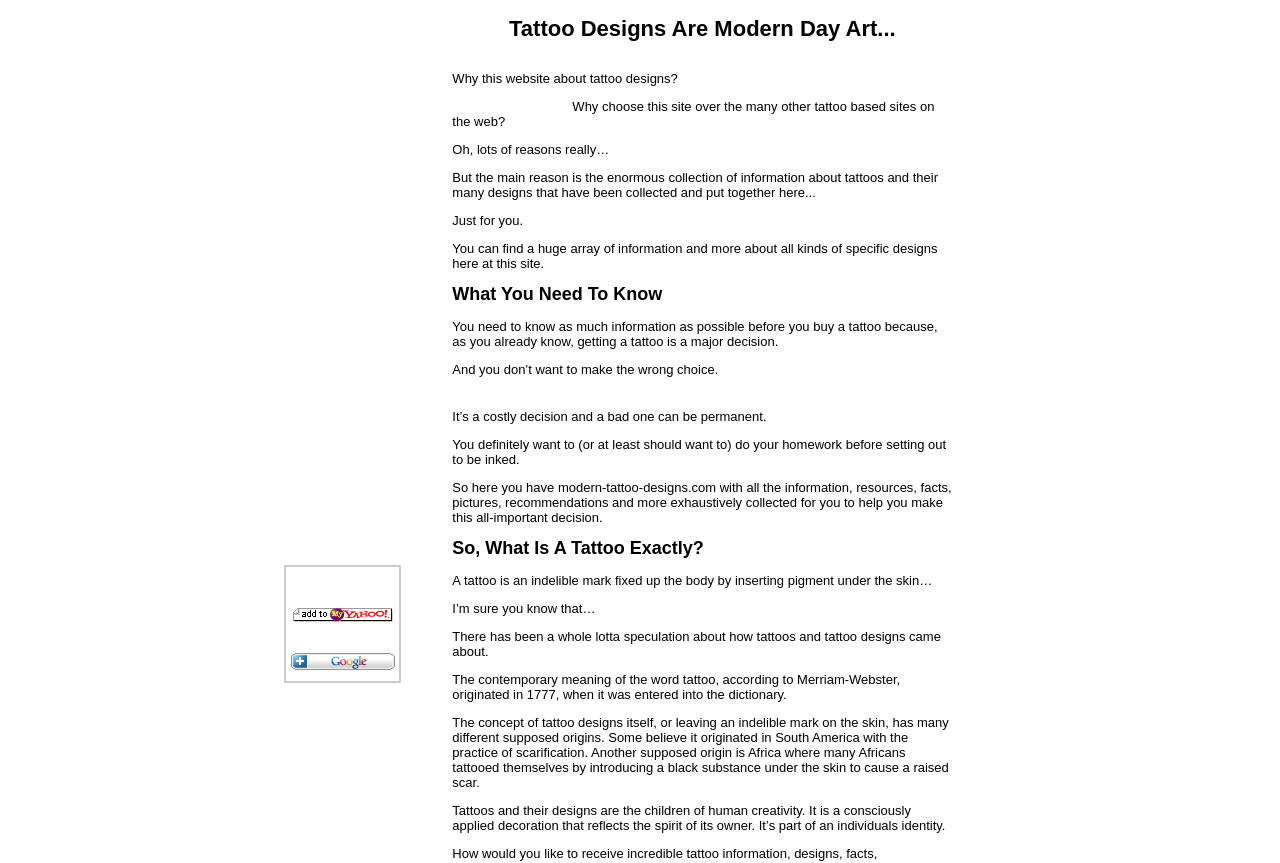Respond to the question below with a single word or phrase:
What is the significance of tattoos according to the website?

Part of an individual's identity